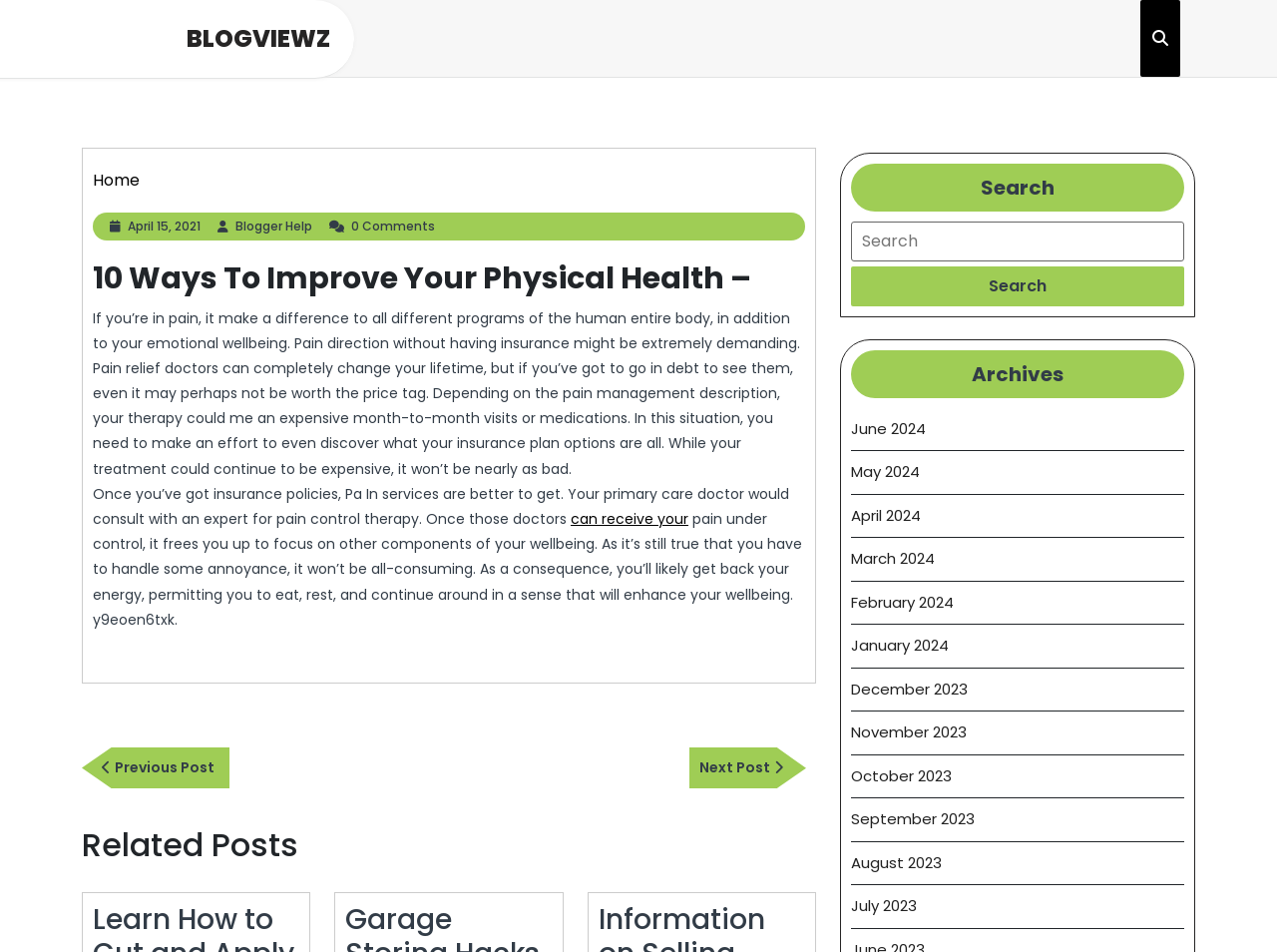Respond with a single word or phrase to the following question: What is the benefit of having insurance for pain management?

Reduced financial burden